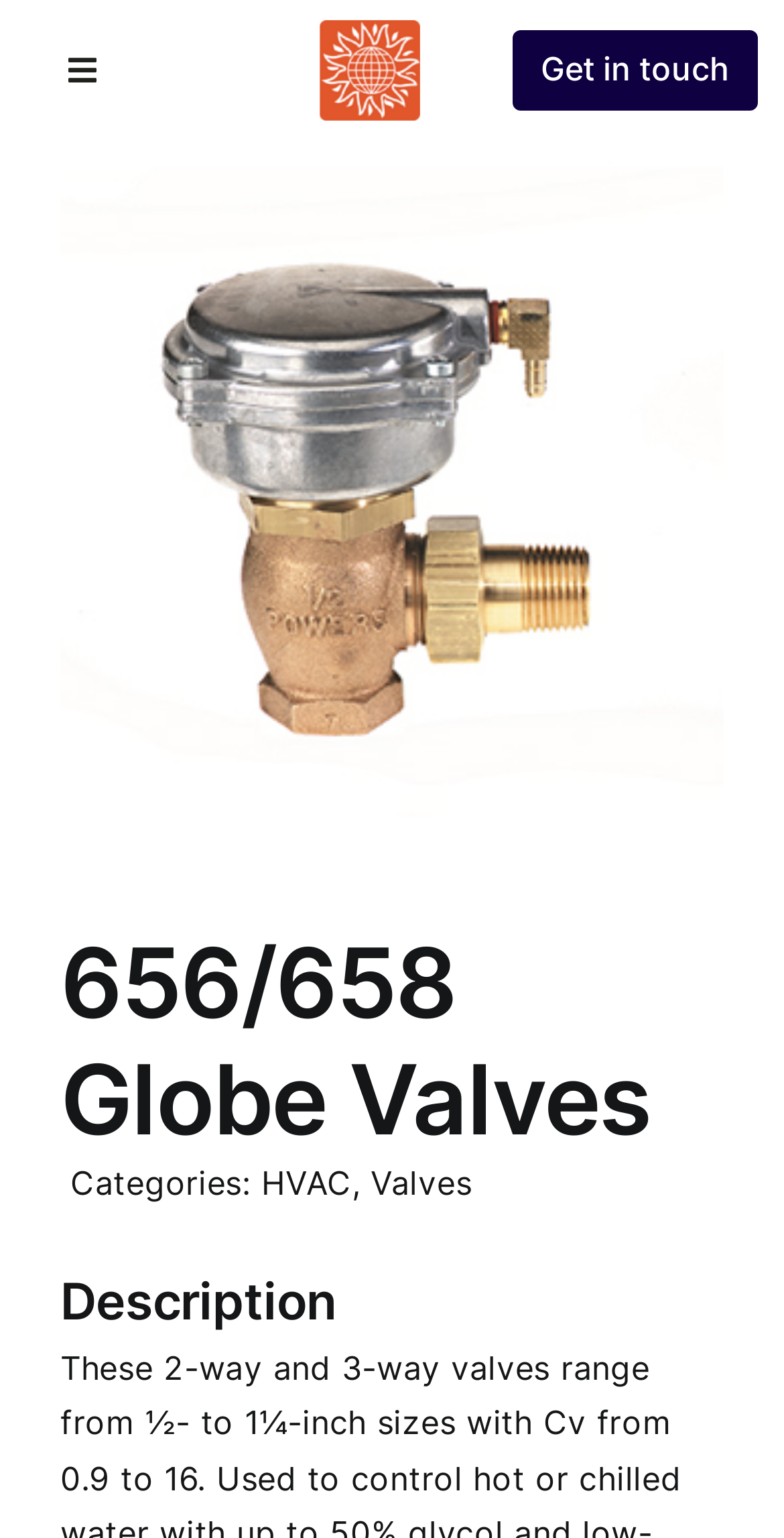Determine the main heading text of the webpage.

656/658 Globe Valves